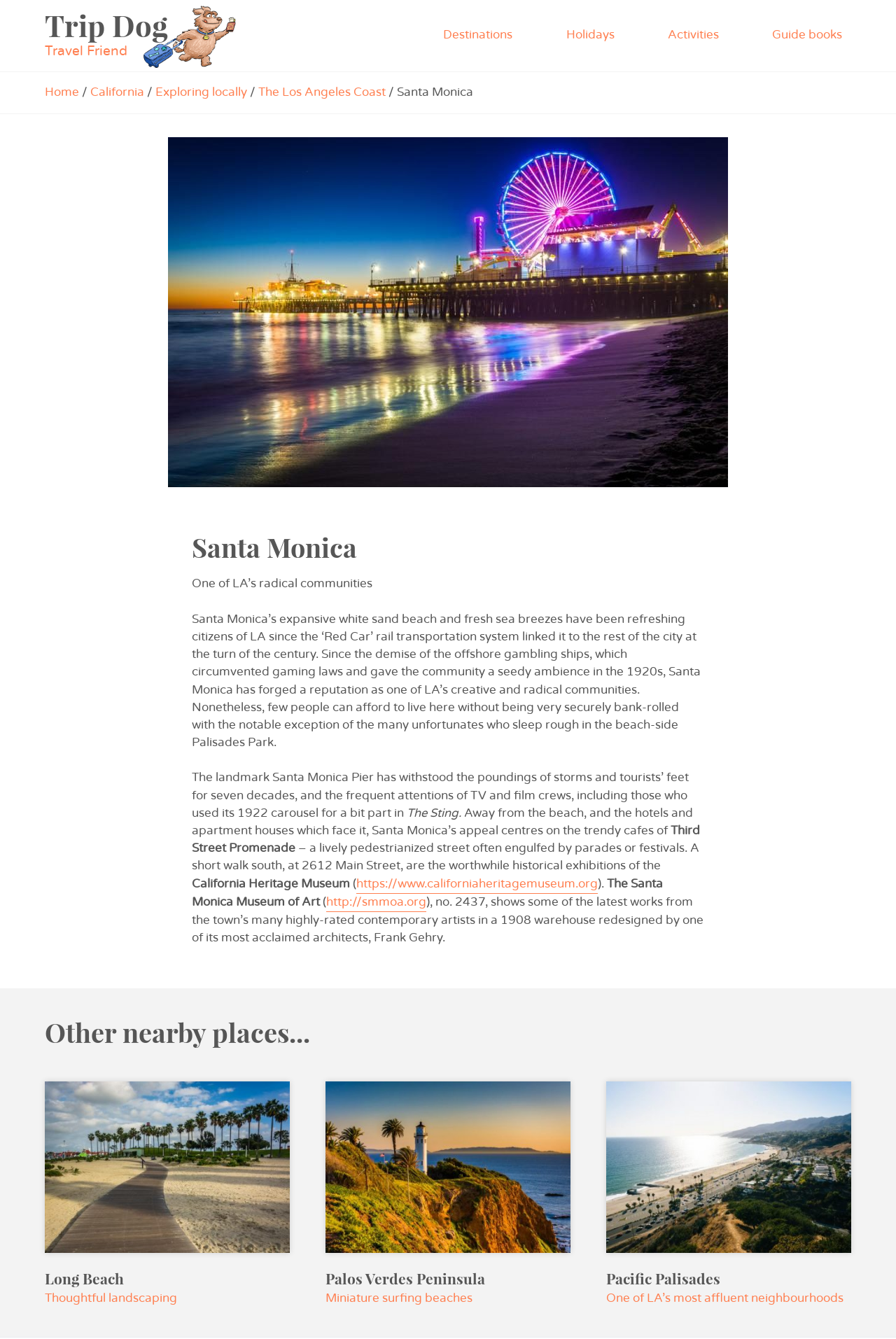Refer to the screenshot and give an in-depth answer to this question: What are some nearby places mentioned on the webpage?

The webpage has a section 'Other nearby places...' that mentions Long Beach, Palos Verdes Peninsula, and Pacific Palisades as nearby places to Santa Monica, indicating that these are some of the nearby places mentioned on the webpage.